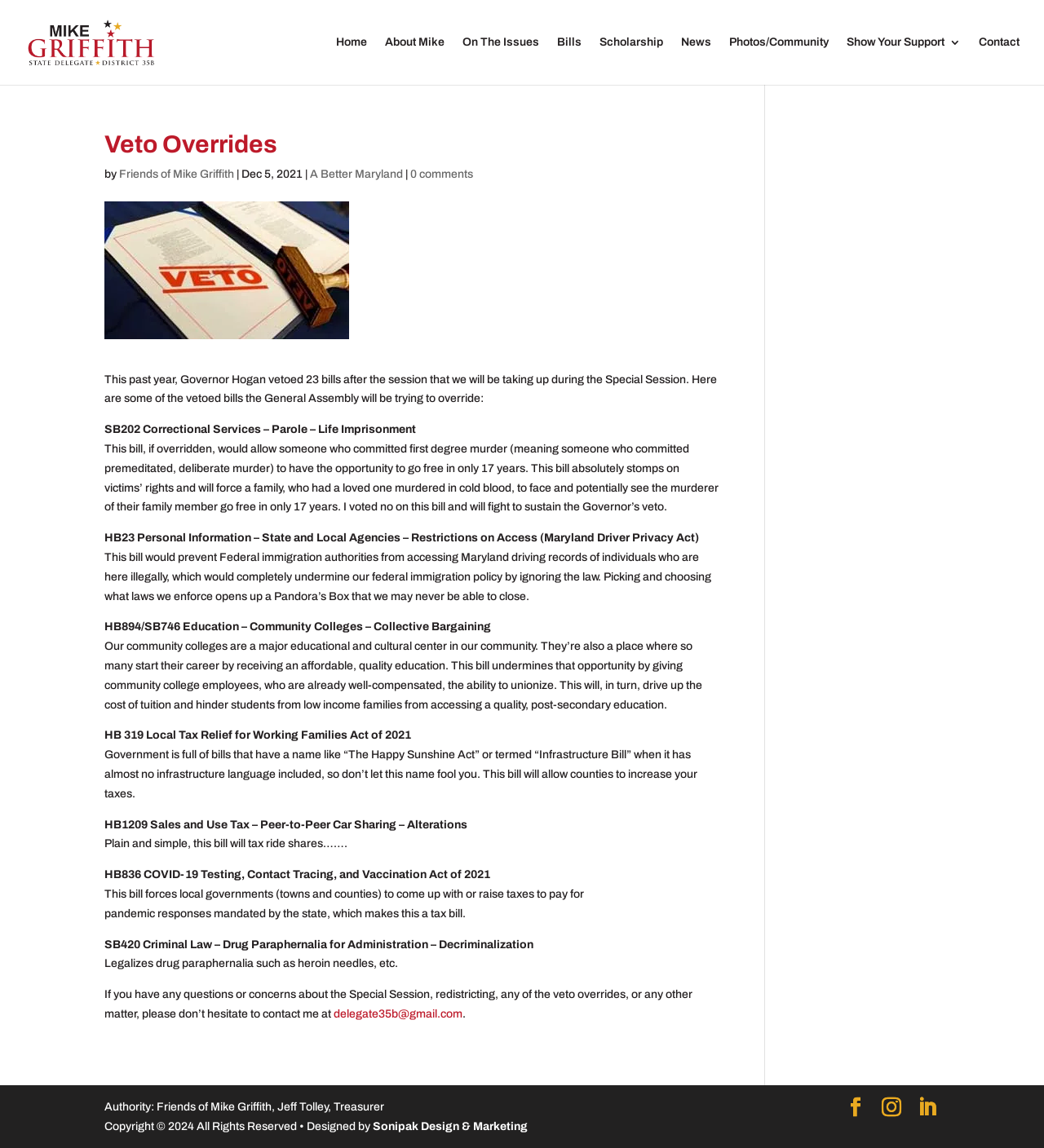Kindly determine the bounding box coordinates of the area that needs to be clicked to fulfill this instruction: "Visit the 'About Mike' page".

[0.369, 0.032, 0.426, 0.074]